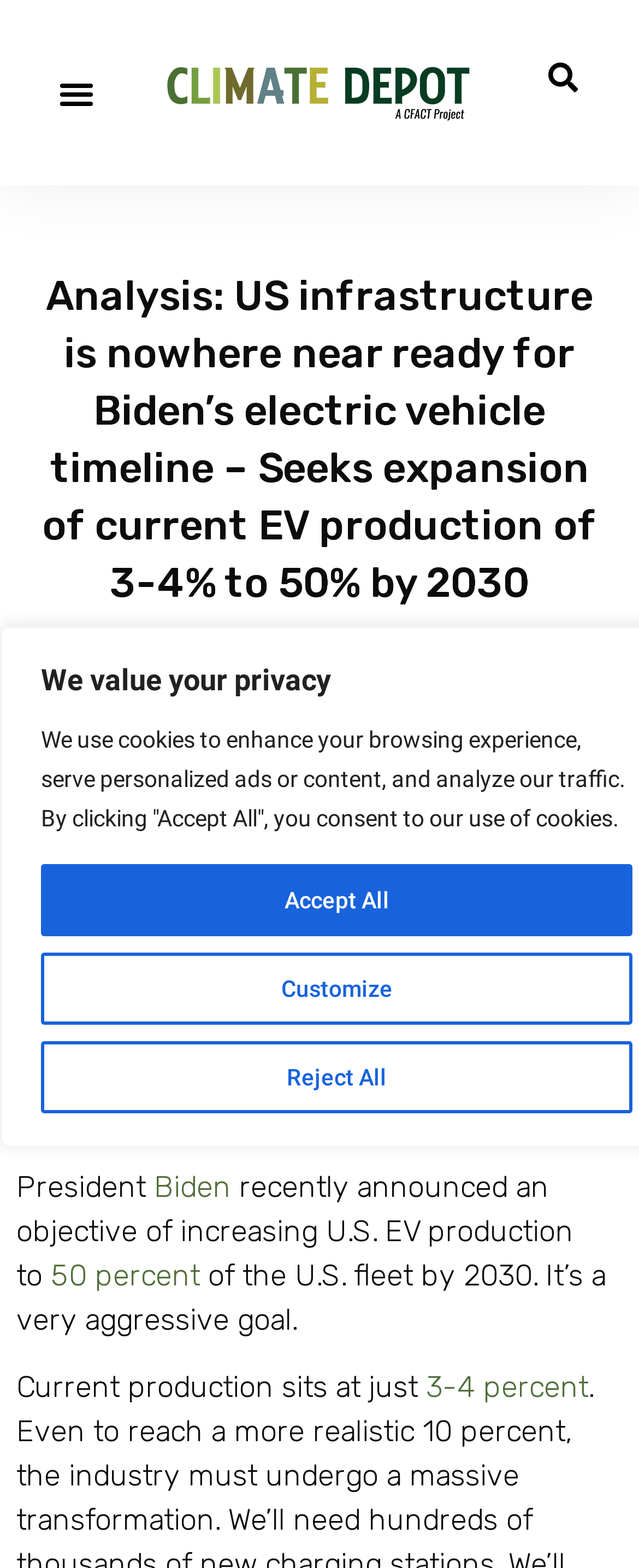Use a single word or phrase to answer the question: 
Who is the author of the article?

Marc Morano